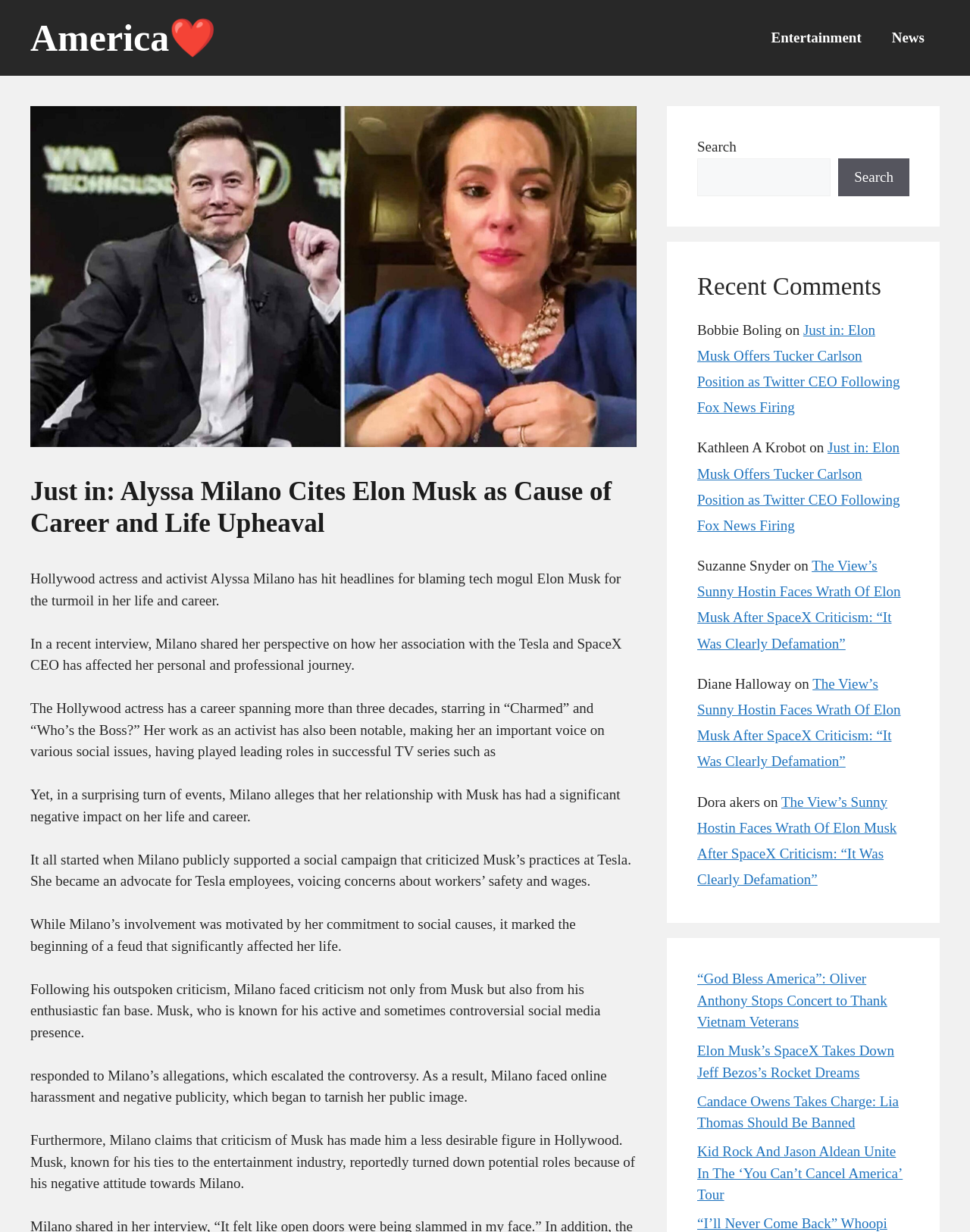What is Alyssa Milano's profession?
Look at the image and answer with only one word or phrase.

Actress and activist